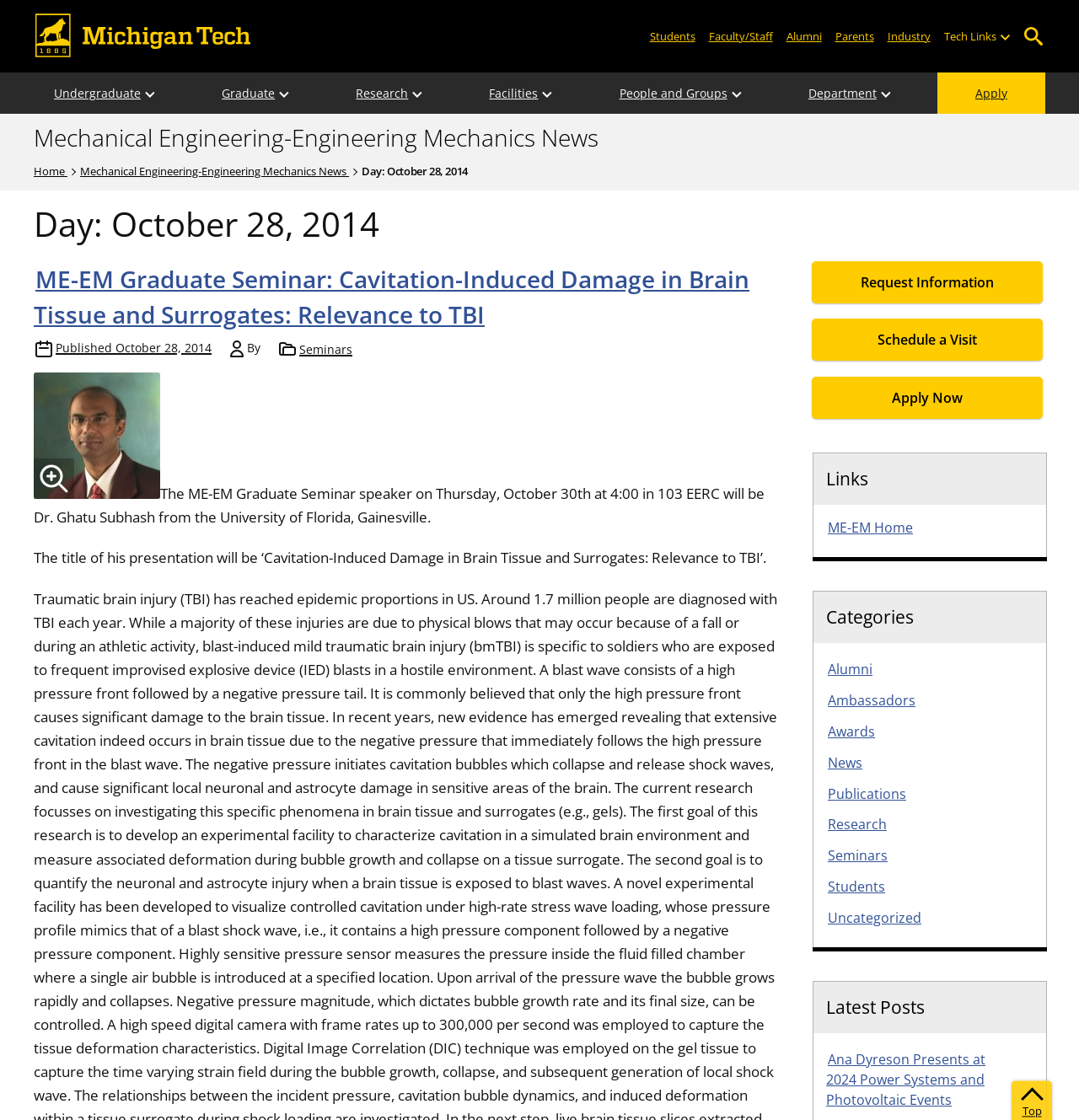Based on the provided description, "ME-EM Home", find the bounding box of the corresponding UI element in the screenshot.

[0.766, 0.463, 0.848, 0.48]